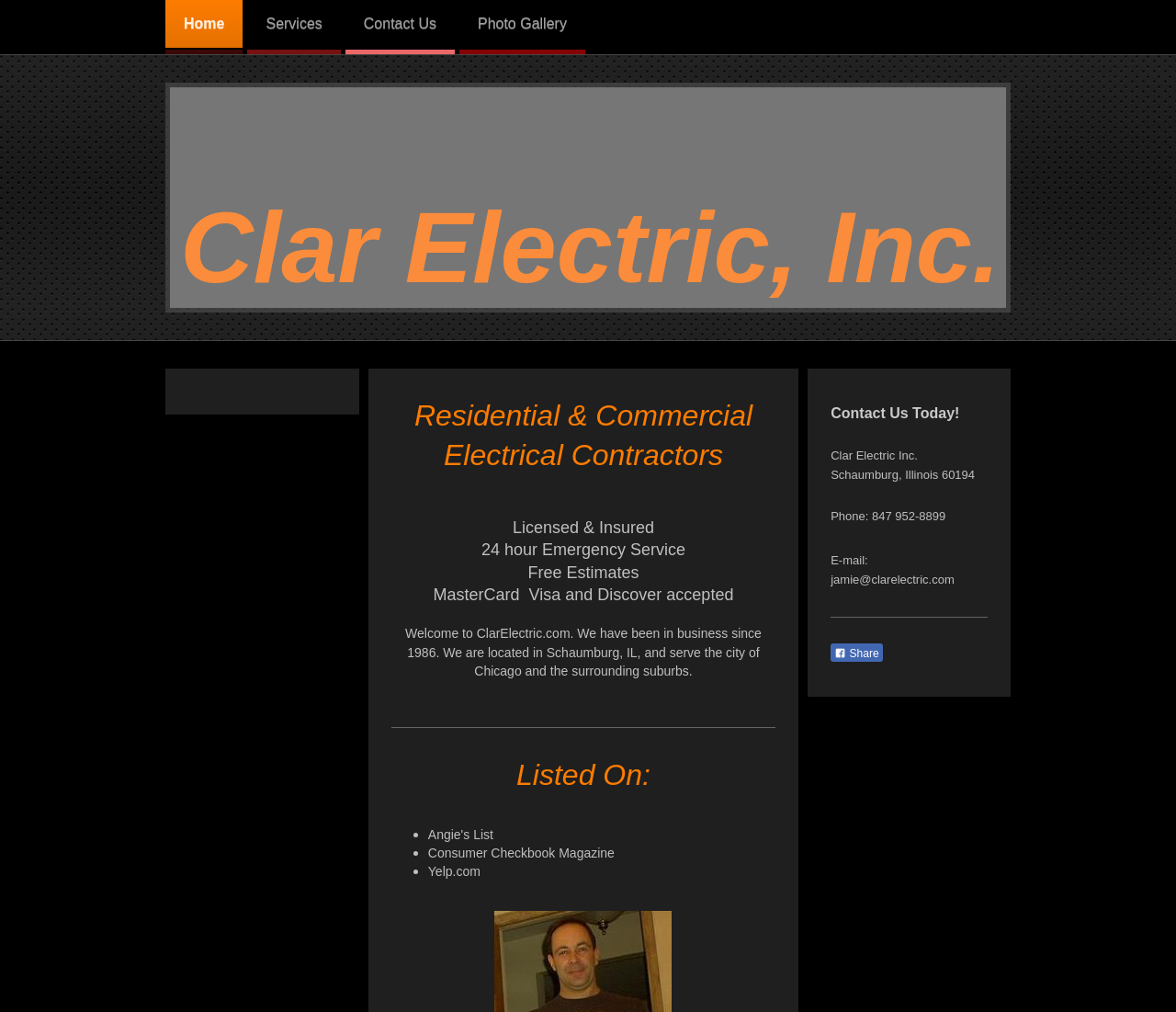What is the principal heading displayed on the webpage?

Residential & Commercial Electrical Contractors